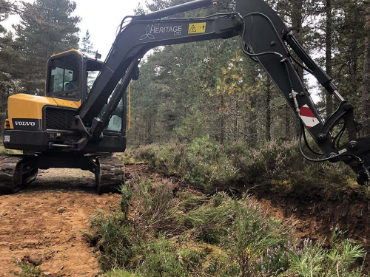Describe all the elements in the image extensively.

The image showcases a Volvo excavator used for maintenance work in a forested area, reflecting the commitment of A.C.T Heritage to high-quality, environmentally sensitive operations. The machinery, prominently displayed, appears poised for tasks such as drainage works, ditching, and track resurfacing, essential for maintaining the estate's infrastructure. Surrounding the excavator are lush patches of natural vegetation, illustrating the delicate balance between construction and conservation. This scene captures the essence of sustainable forestry practices, underscoring the importance of skilled labor and specialized equipment in managing remote and sensitive landscapes effectively.